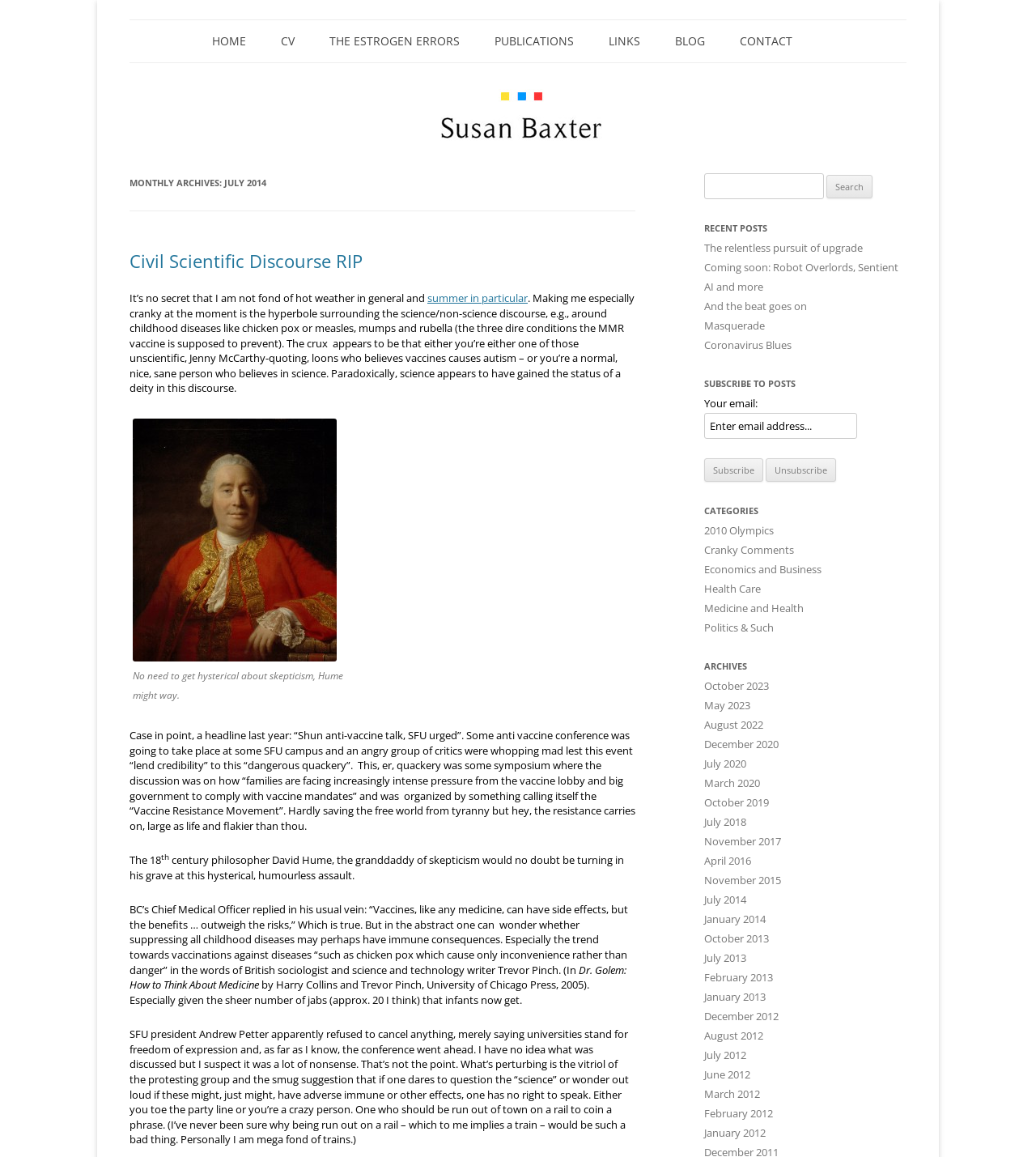What is the topic of the blog post?
Examine the image and provide an in-depth answer to the question.

The topic of the blog post can be inferred from the text content of the webpage, specifically the paragraph that starts with 'It’s no secret that I am not fond of hot weather in general and...' which discusses the vaccine discourse.